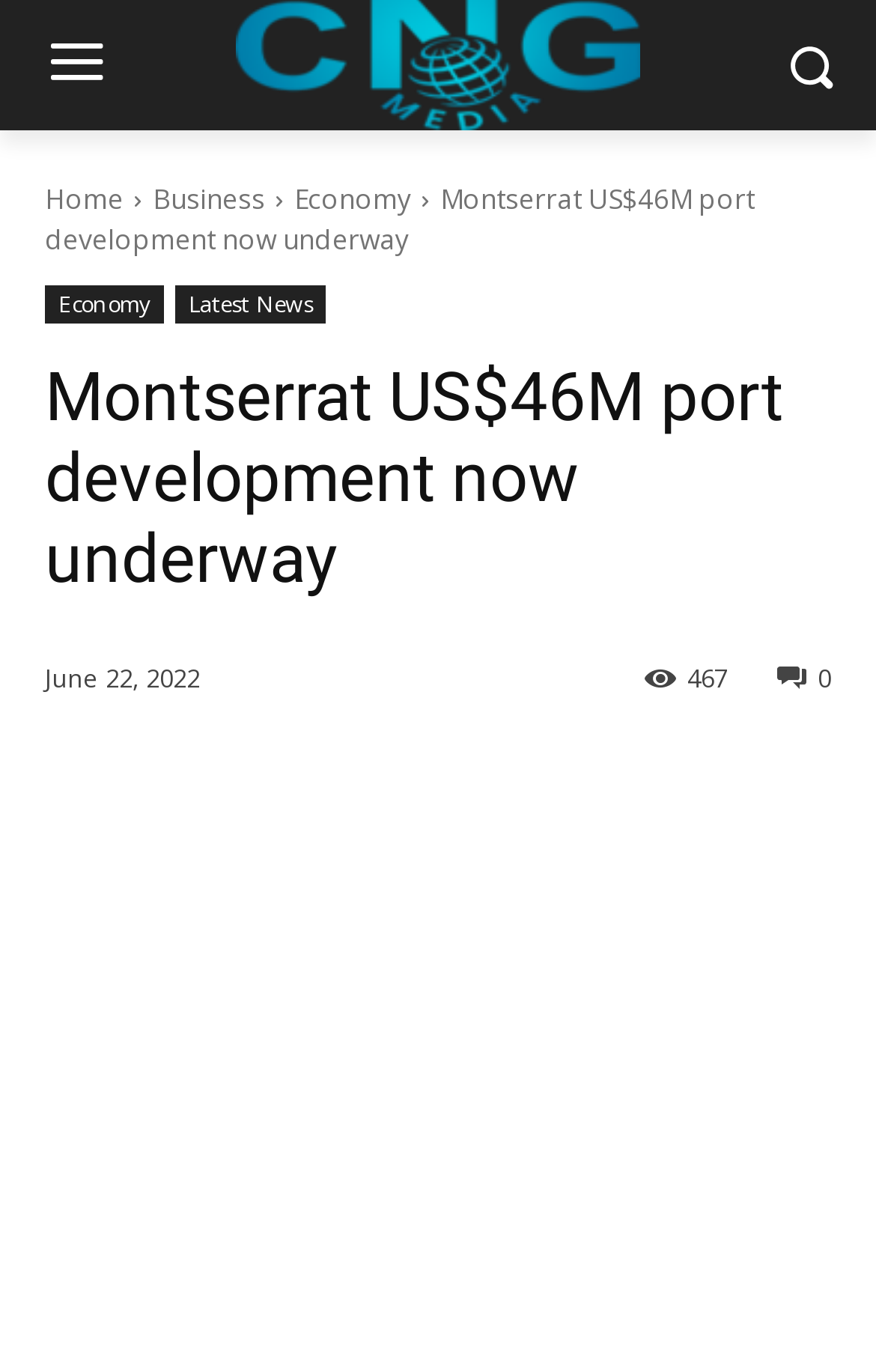Predict the bounding box coordinates of the area that should be clicked to accomplish the following instruction: "Learn more about JustFly". The bounding box coordinates should consist of four float numbers between 0 and 1, i.e., [left, top, right, bottom].

None